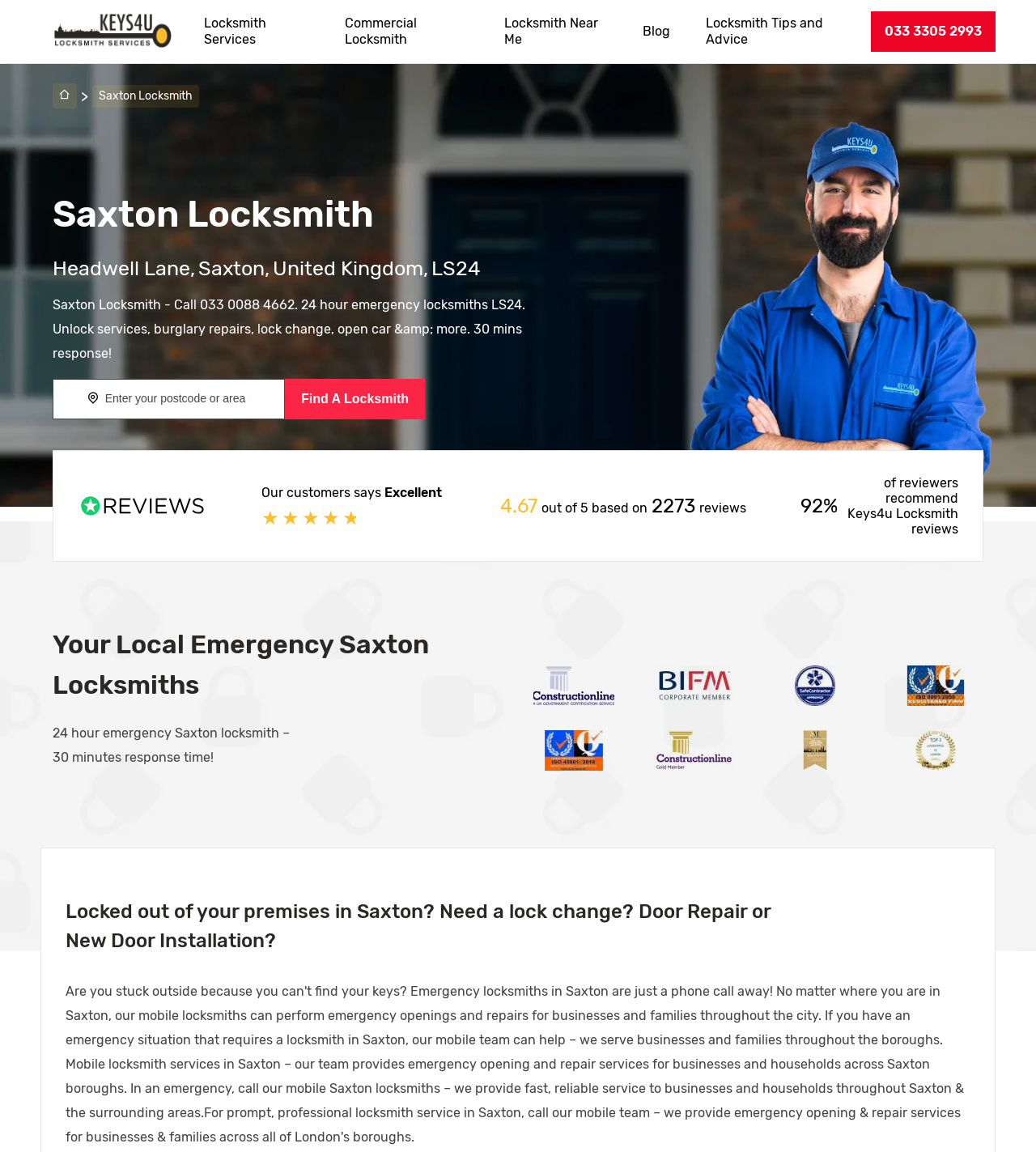Find the bounding box coordinates for the HTML element described as: "Locksmith Services". The coordinates should consist of four float values between 0 and 1, i.e., [left, top, right, bottom].

[0.18, 0.004, 0.316, 0.051]